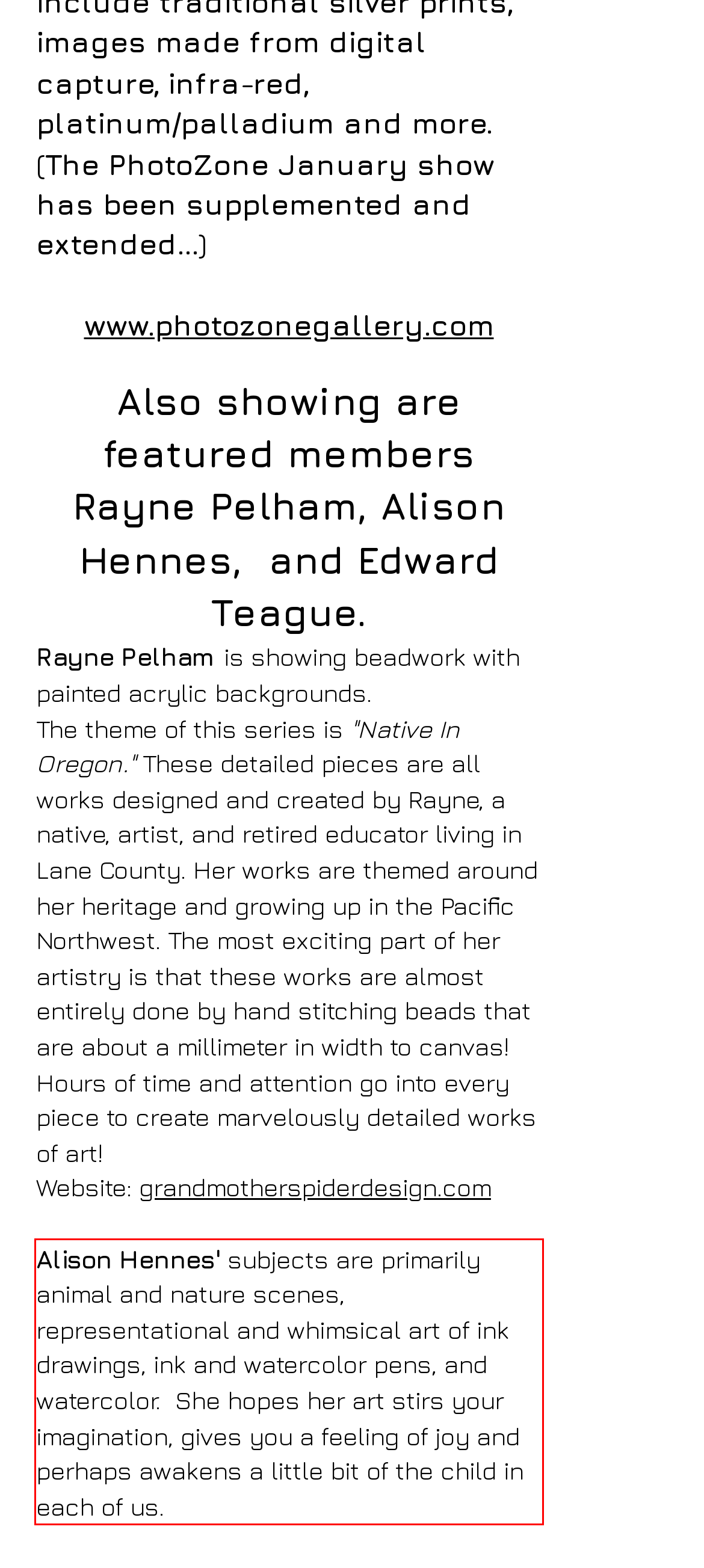In the given screenshot, locate the red bounding box and extract the text content from within it.

Alison Hennes' subjects are primarily animal and nature scenes, representational and whimsical art of ink drawings, ink and watercolor pens, and watercolor. She hopes her art stirs your imagination, gives you a feeling of joy and perhaps awakens a little bit of the child in each of us.